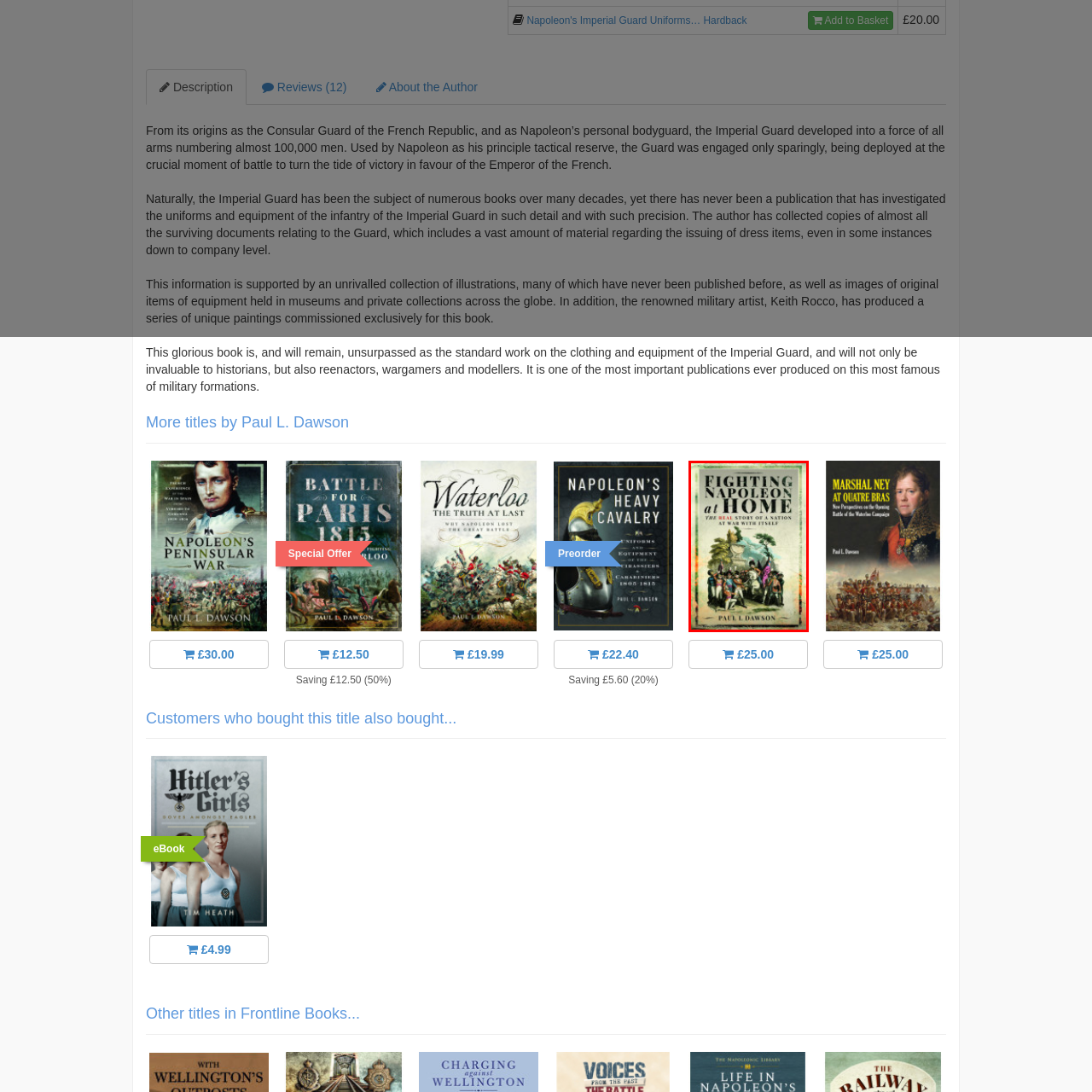Who is the author of the book?
Look closely at the image highlighted by the red bounding box and give a comprehensive answer to the question.

The author's name, Paul L. Dawson, is elegantly placed at the bottom of the book cover, indicating that he is the writer of the book.